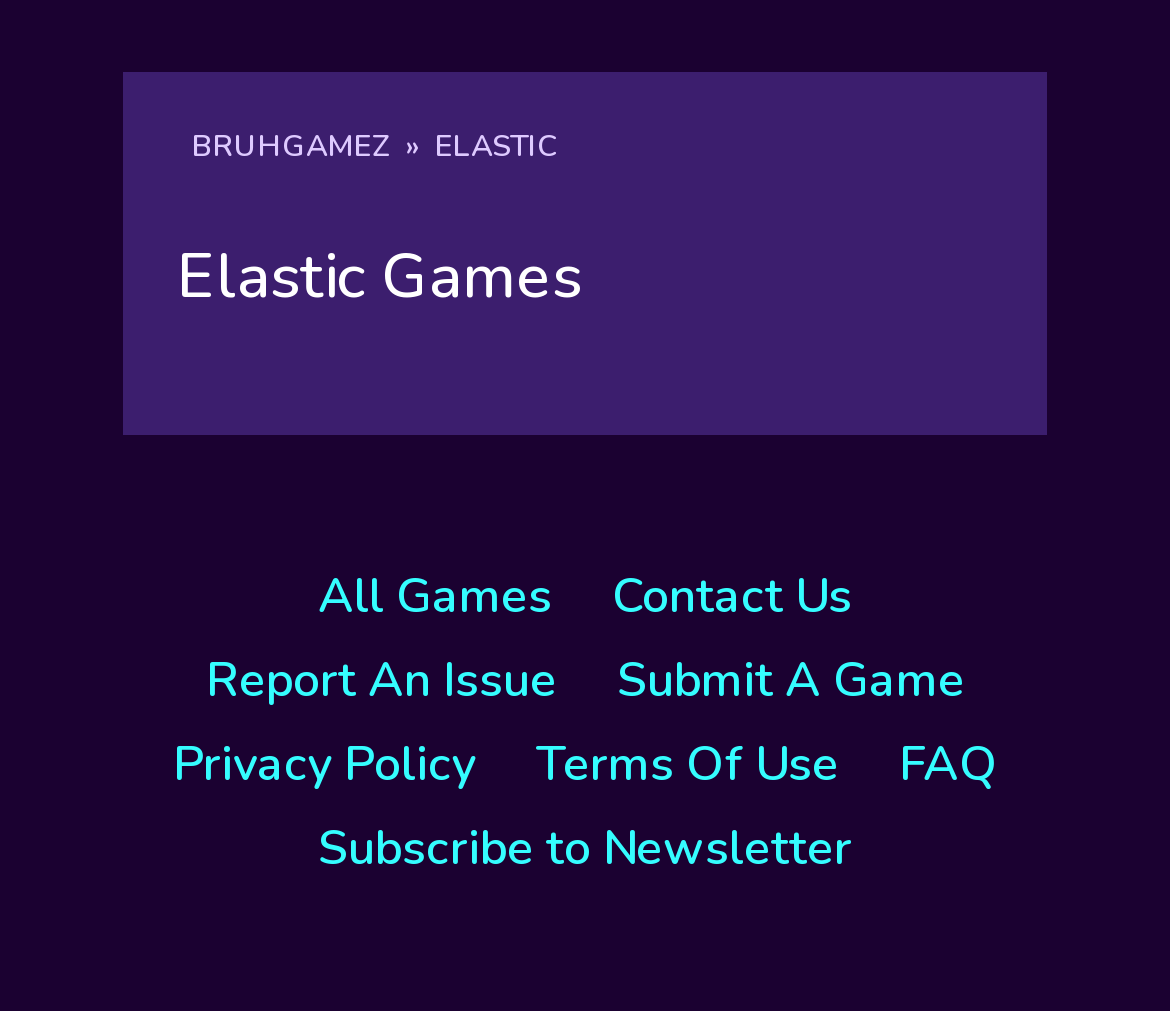Locate the bounding box coordinates of the UI element described by: "Terms Of Use". The bounding box coordinates should consist of four float numbers between 0 and 1, i.e., [left, top, right, bottom].

[0.458, 0.722, 0.717, 0.793]